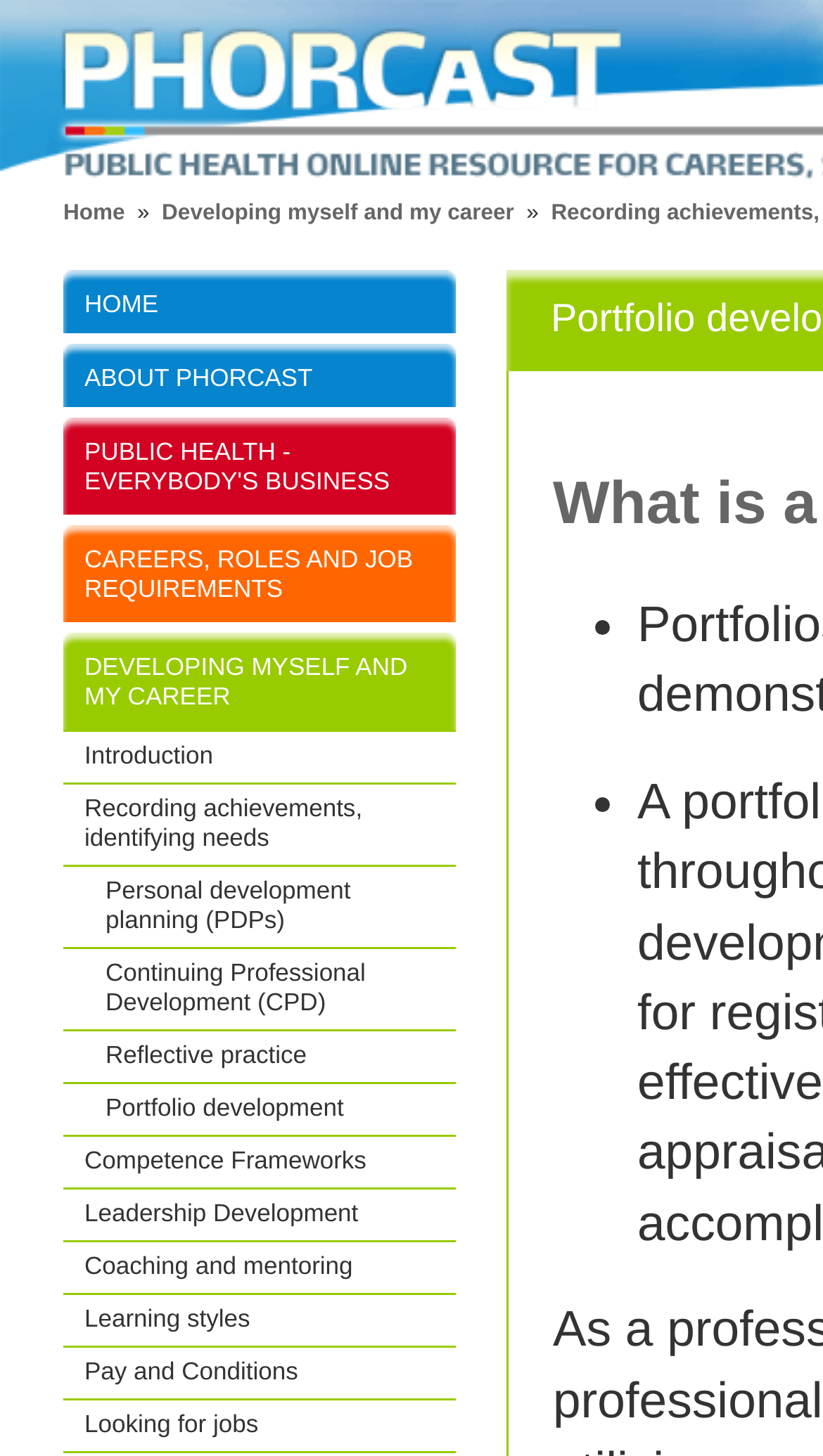What is the second link in the main menu?
Give a detailed and exhaustive answer to the question.

I looked at the main menu and found the links in order. The first link is 'HOME', and the second link is 'ABOUT PHORCAST'.